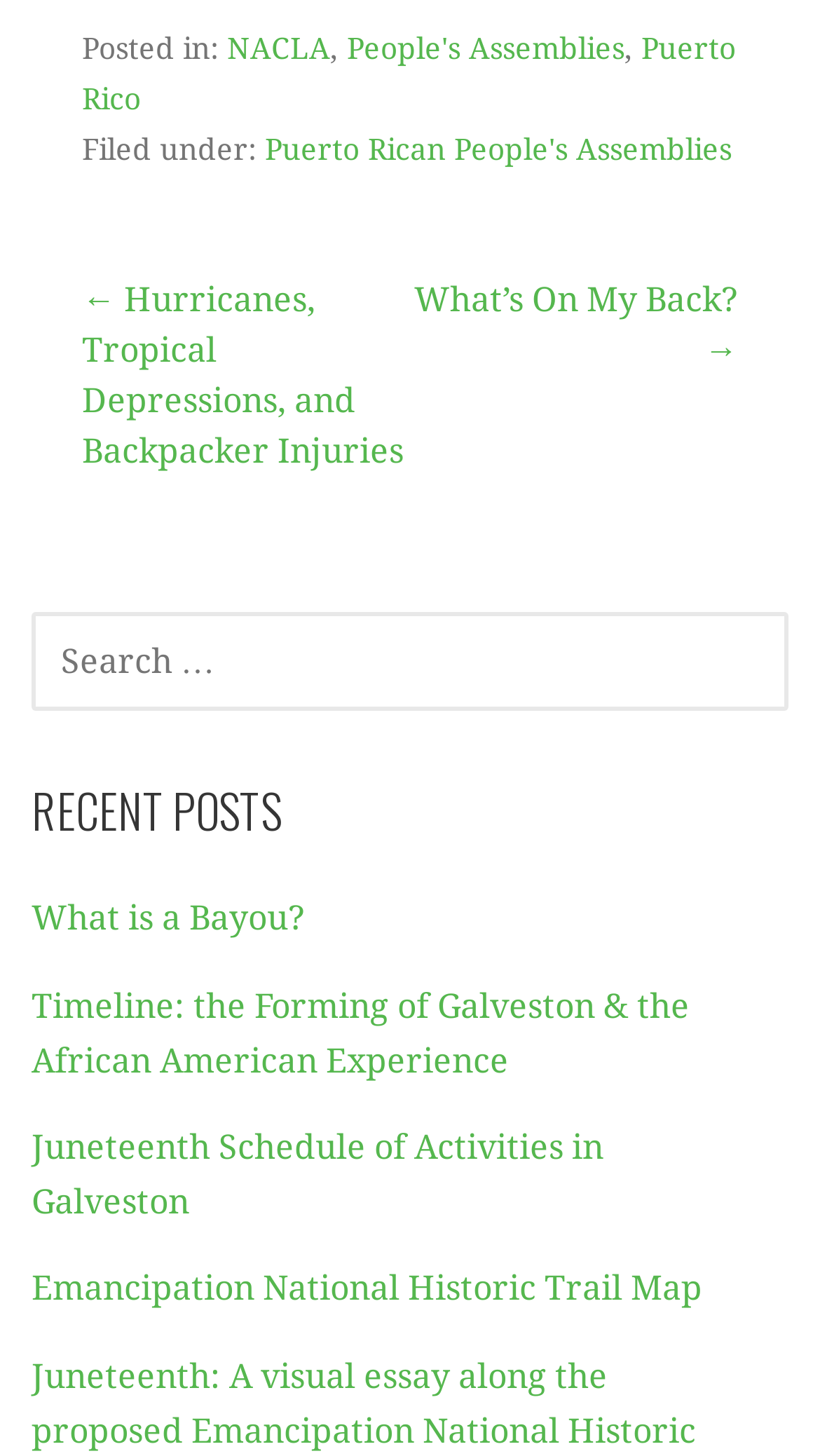Select the bounding box coordinates of the element I need to click to carry out the following instruction: "Click on the 'NACLA' link".

[0.277, 0.021, 0.403, 0.044]